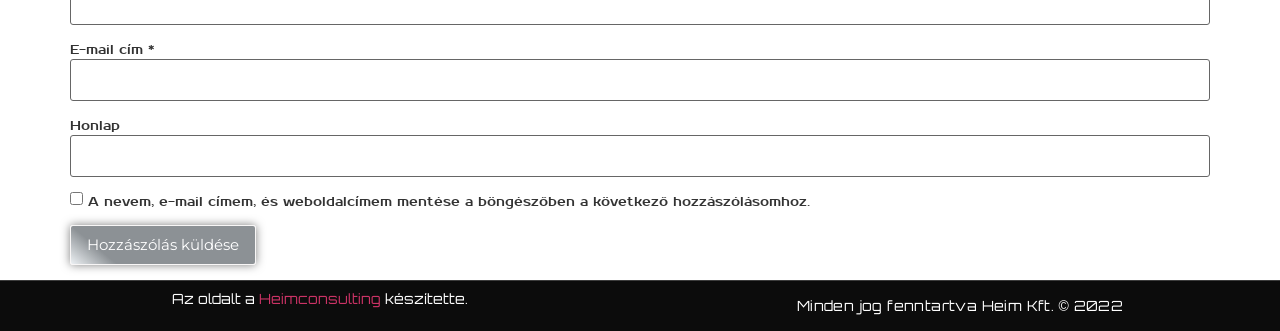What is the website creator's name?
Utilize the image to construct a detailed and well-explained answer.

The website creator's name 'Heimconsulting' is mentioned at the bottom of the page, along with the text 'Az oldalt a' and 'készítette'.